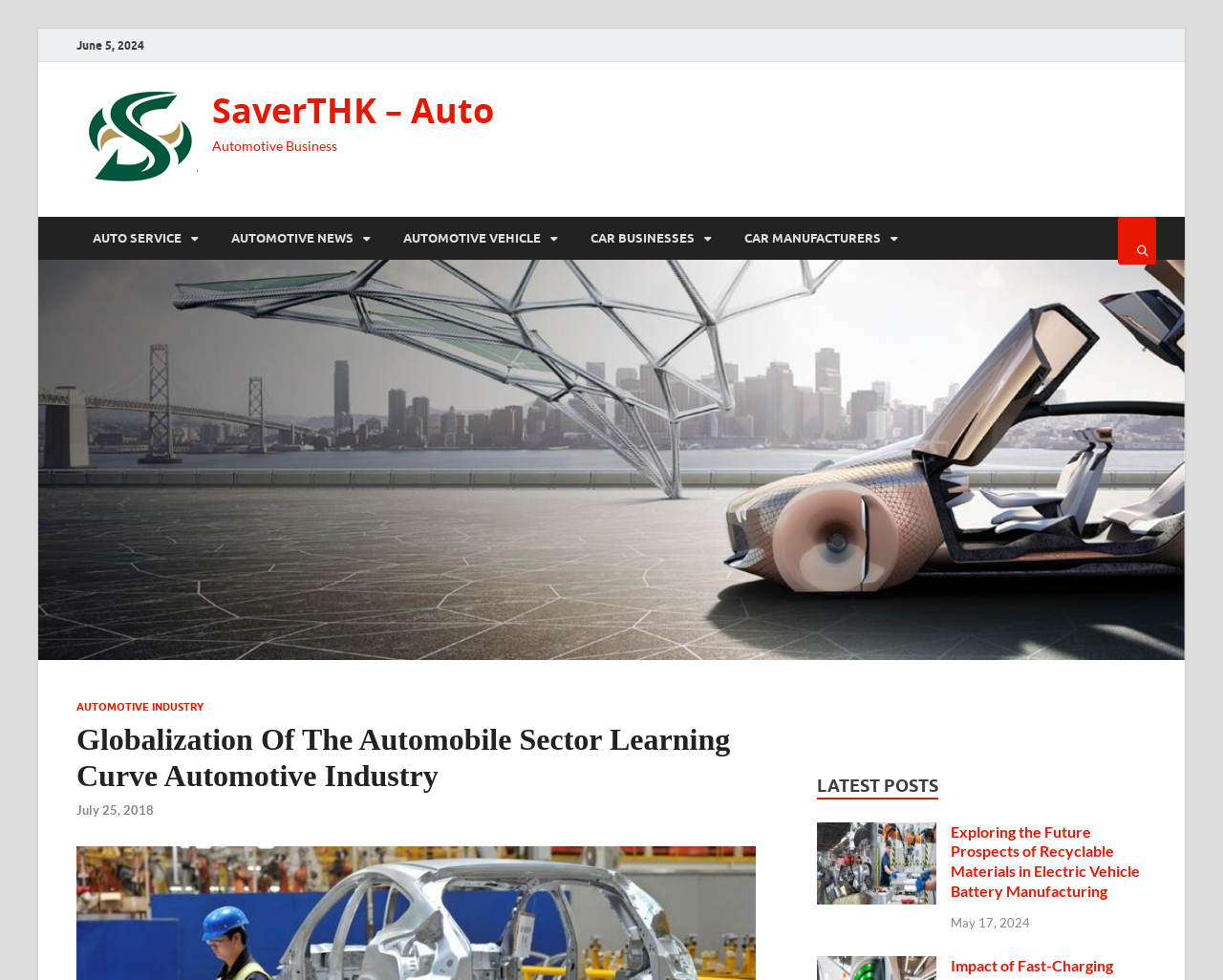Respond to the question with just a single word or phrase: 
What is the icon next to the 'AUTO SERVICE' link?

uf0d7